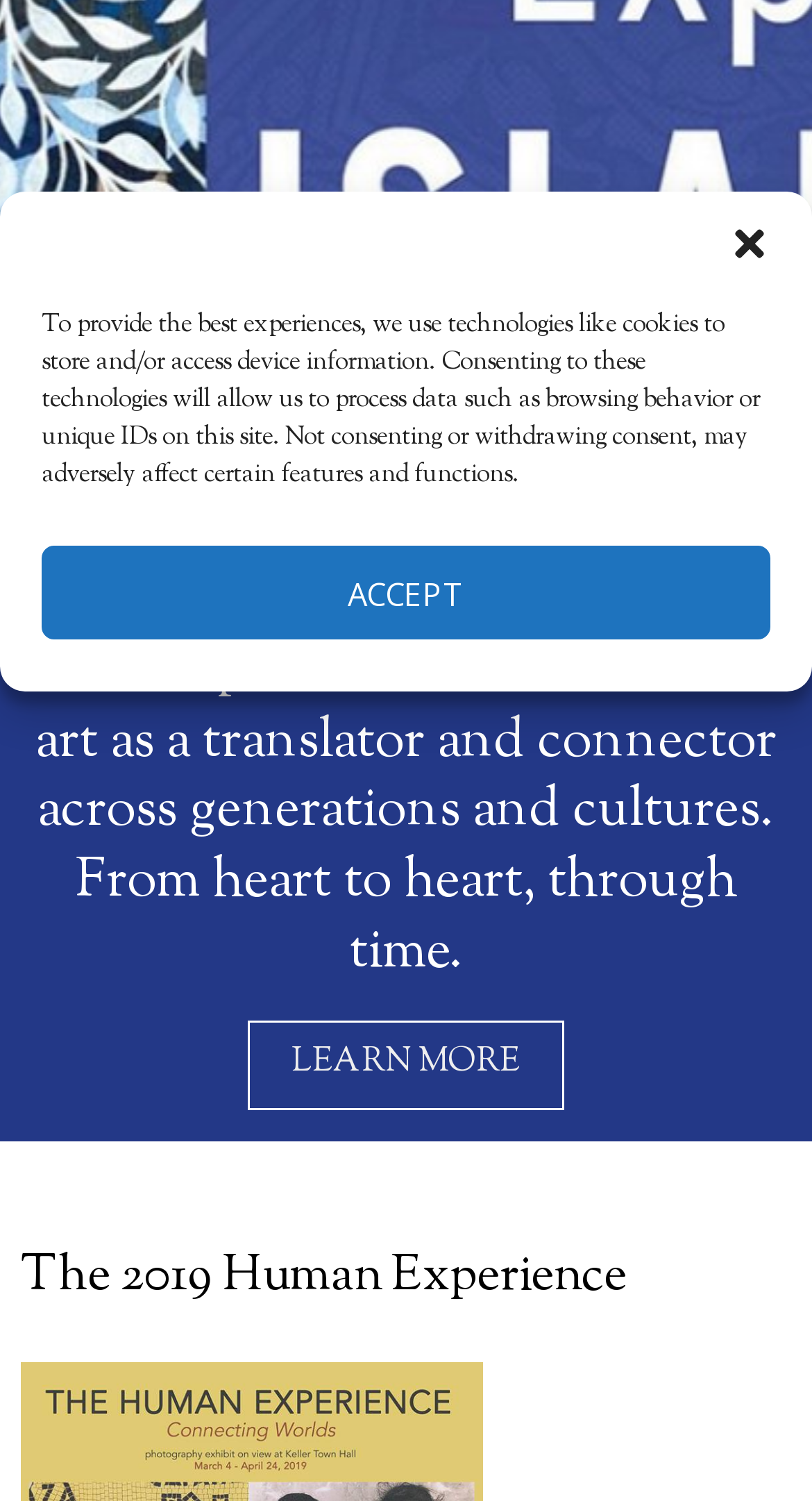Please determine the bounding box of the UI element that matches this description: aria-label="close-dialog". The coordinates should be given as (top-left x, top-left y, bottom-right x, bottom-right y), with all values between 0 and 1.

[0.897, 0.148, 0.949, 0.176]